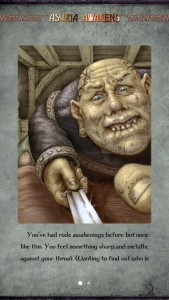Look at the image and give a detailed response to the following question: What is the protagonist feeling?

The caption conveys a sense of urgency and peril as the protagonist feels a sharp, metallic object pressing against their throat, indicating that the protagonist is in a dangerous and intense situation.